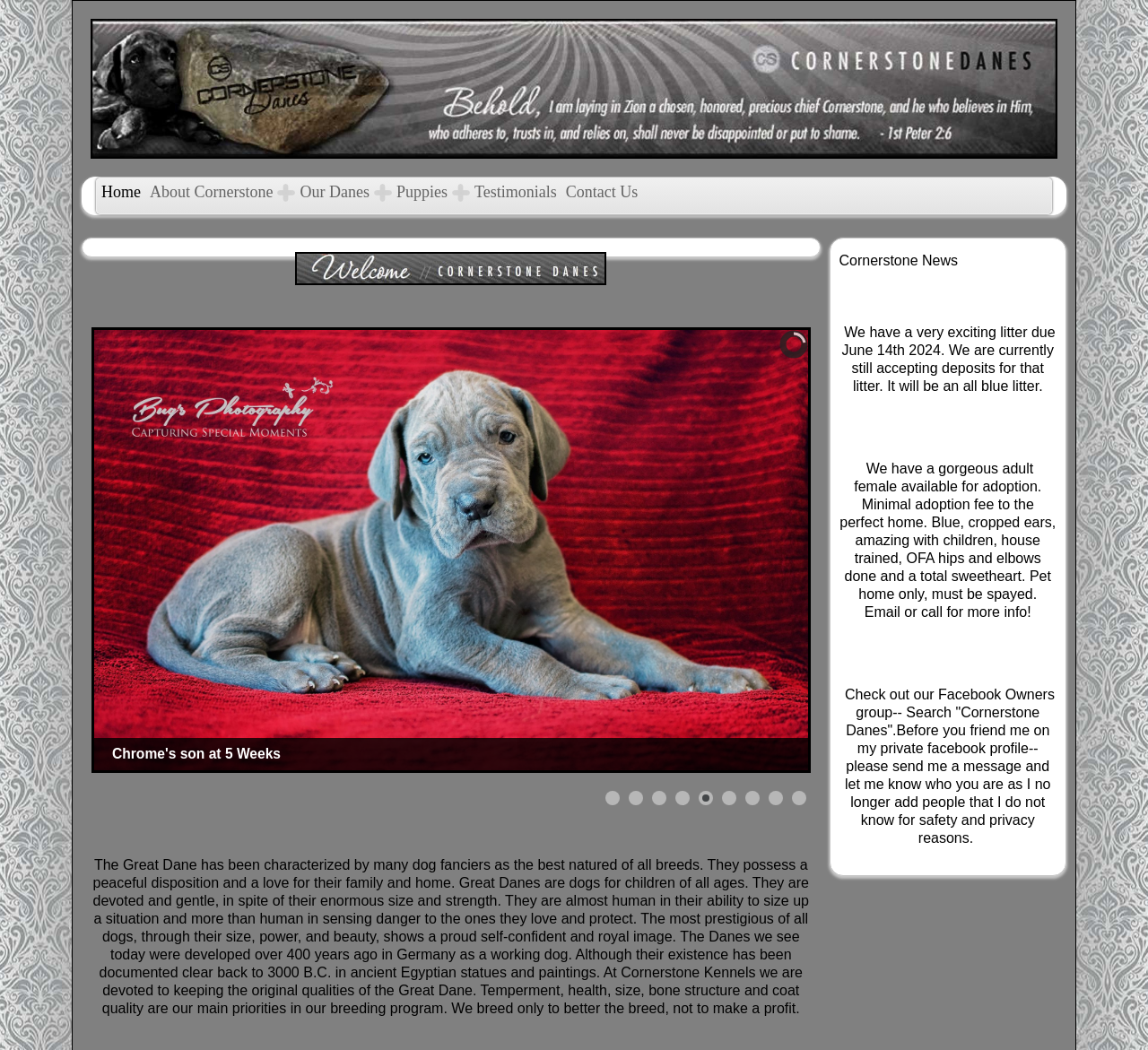Provide the bounding box coordinates of the UI element that matches the description: "Testimonials".

[0.409, 0.17, 0.489, 0.198]